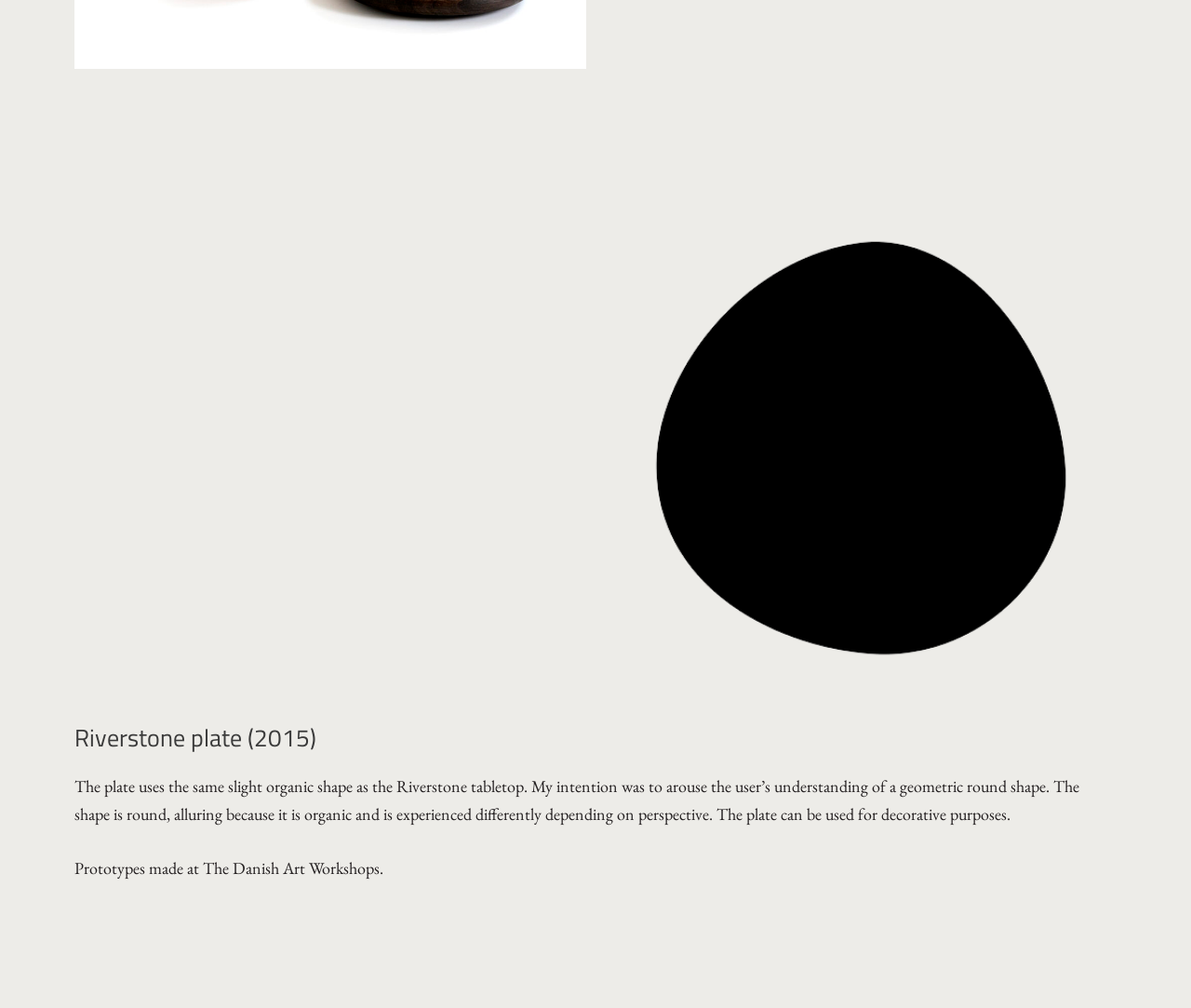Identify and provide the bounding box for the element described by: "aria-label="organic shape riverstone"".

[0.508, 0.19, 0.938, 0.698]